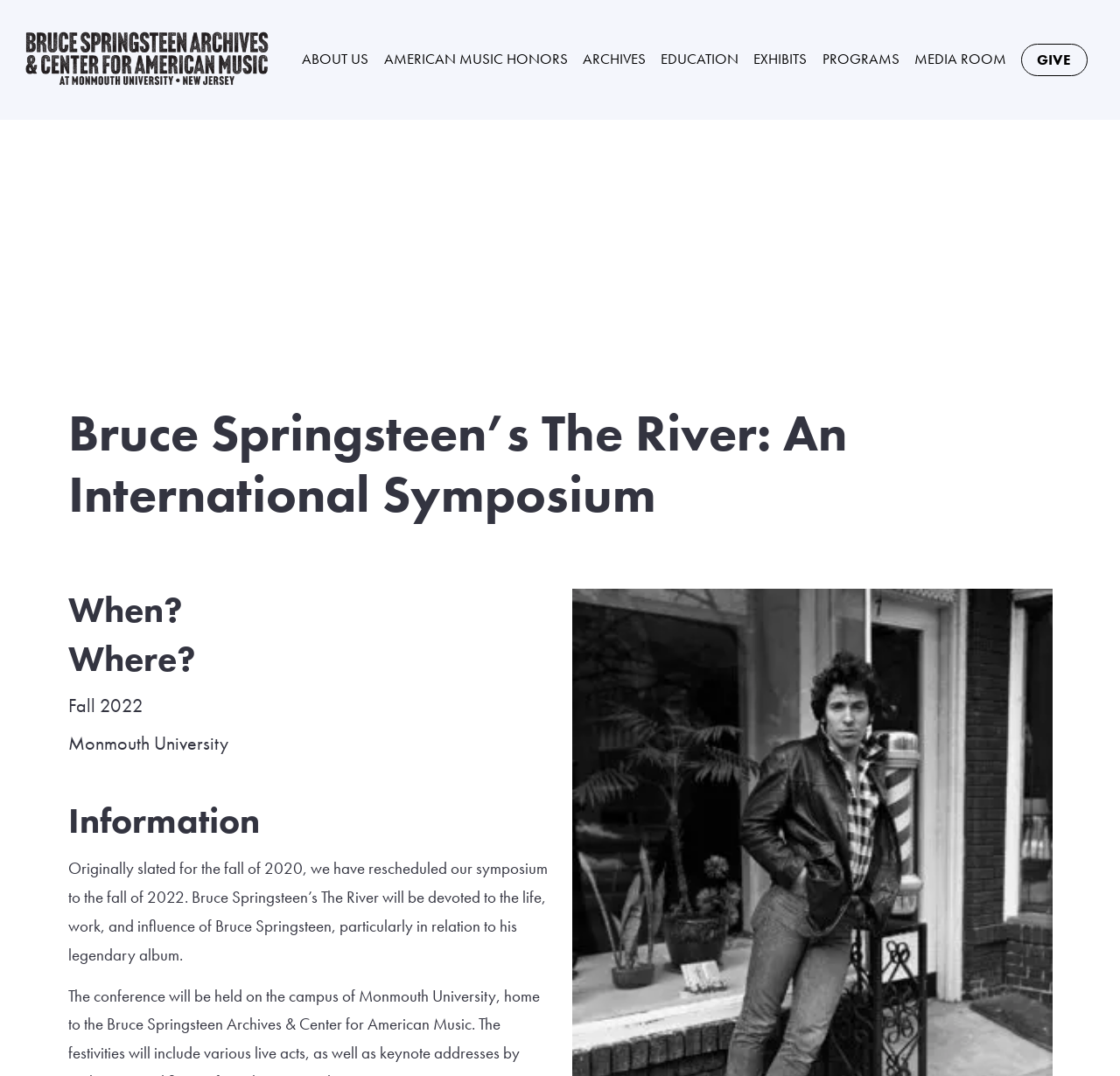Determine the bounding box coordinates for the UI element described. Format the coordinates as (top-left x, top-left y, bottom-right x, bottom-right y) and ensure all values are between 0 and 1. Element description: Education

[0.655, 0.045, 0.733, 0.077]